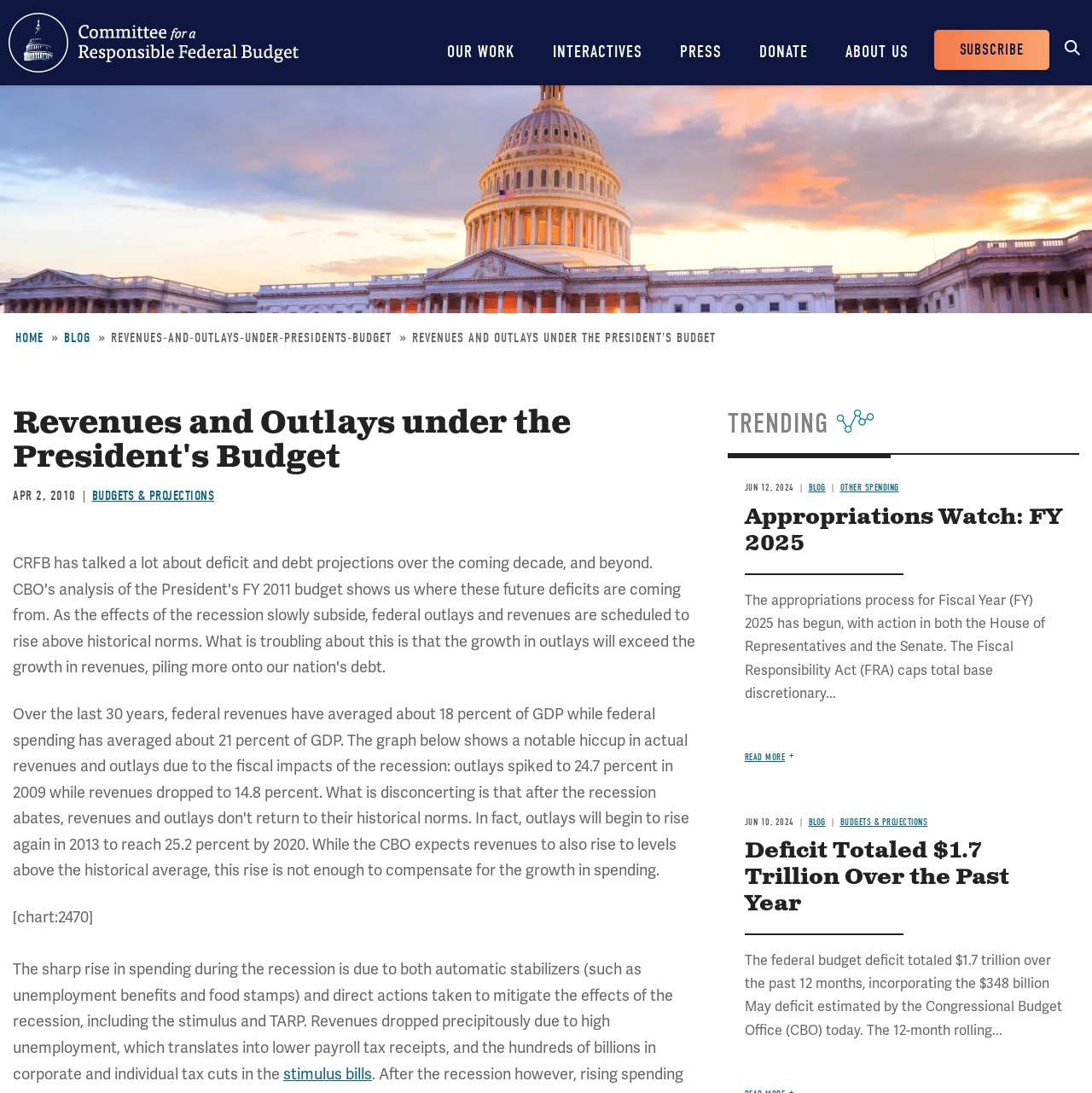Identify the bounding box coordinates for the element you need to click to achieve the following task: "Go to the 'BLOG' page". Provide the bounding box coordinates as four float numbers between 0 and 1, in the form [left, top, right, bottom].

[0.059, 0.302, 0.083, 0.316]